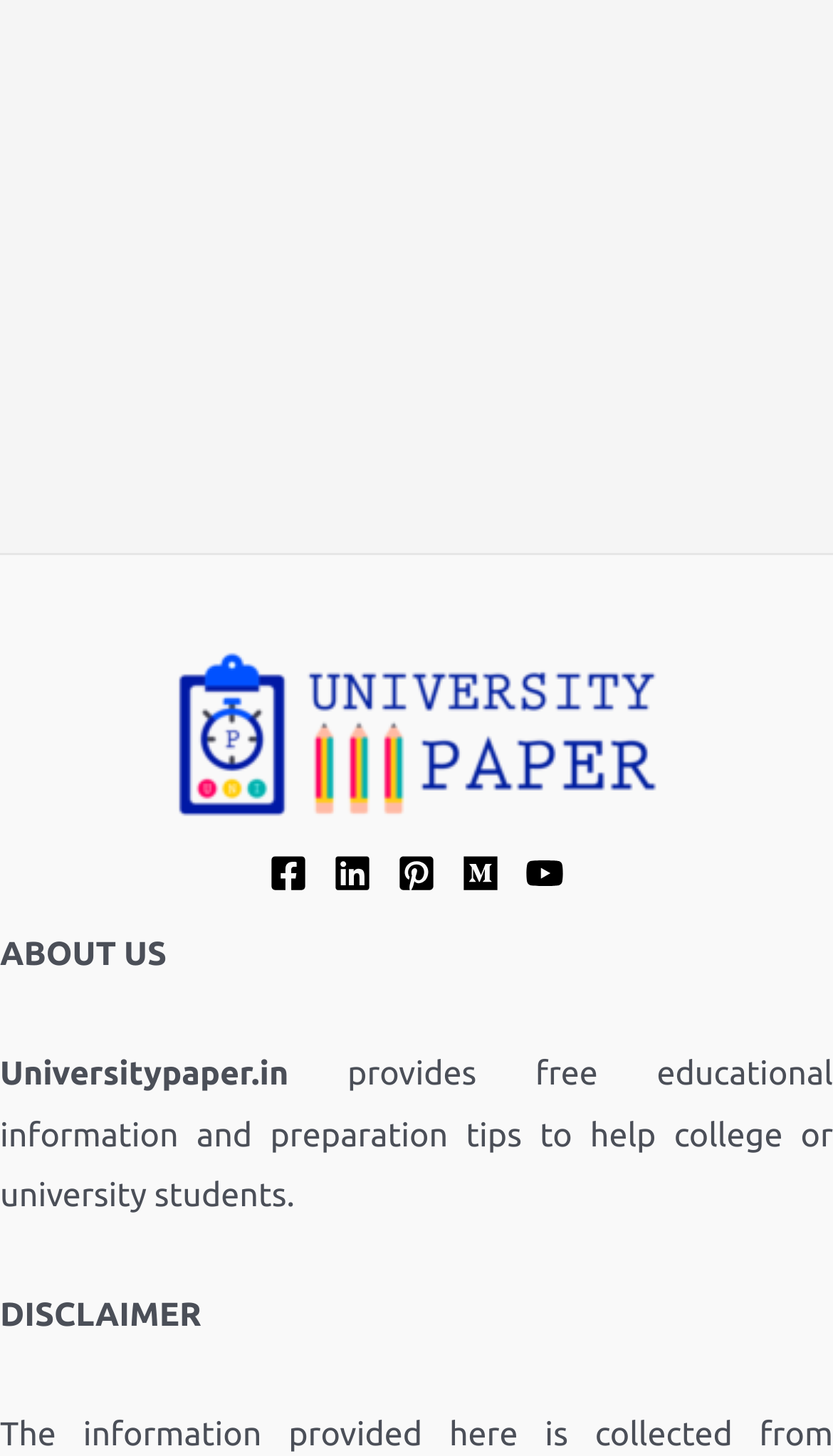Please provide a comprehensive response to the question below by analyzing the image: 
What section is located at the bottom of the webpage?

The static text element 'DISCLAIMER' is located at the bottom of the webpage, indicating that it is a separate section that likely contains important information or notices related to the website's content or usage.